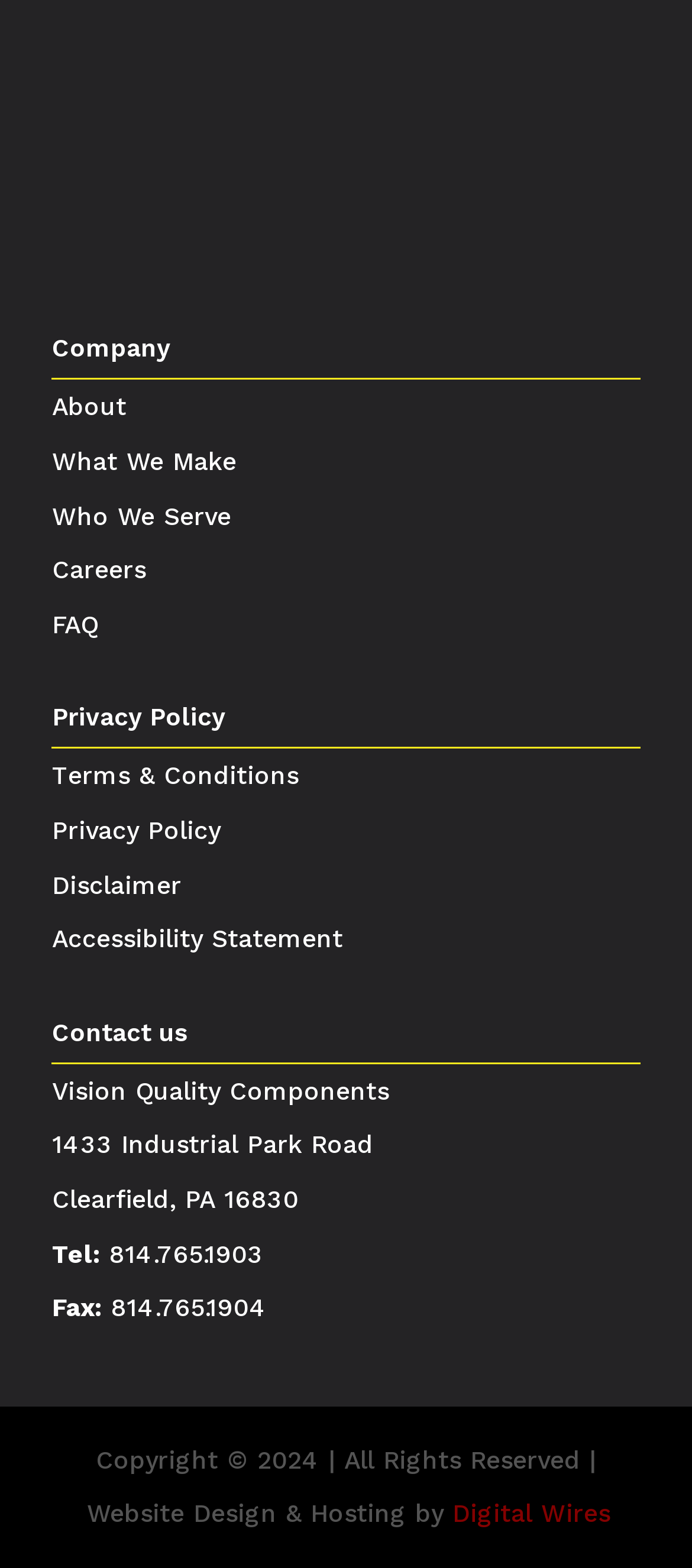Please determine the bounding box coordinates for the element with the description: "Privacy Policy".

[0.075, 0.448, 0.326, 0.467]